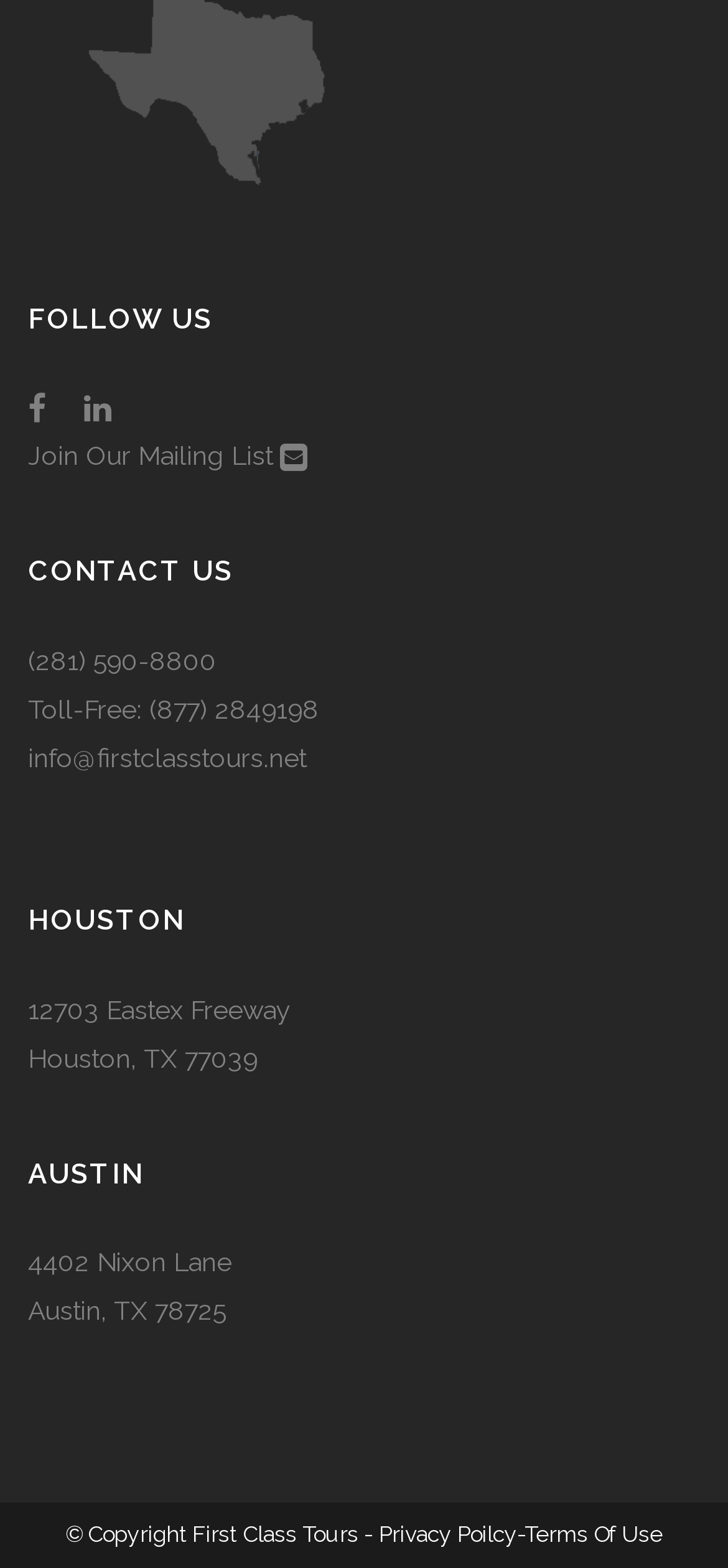What is the link to the privacy policy?
Using the image, respond with a single word or phrase.

Privacy Policy